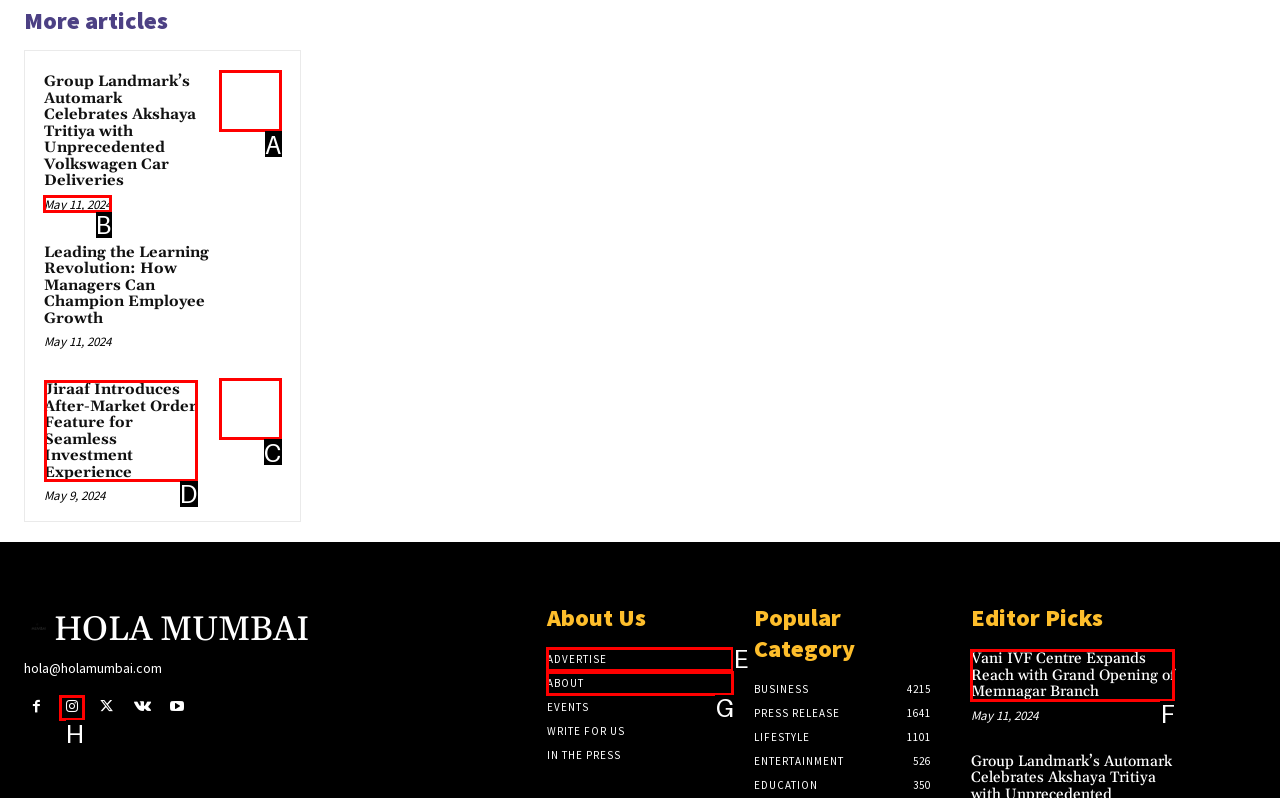Determine which option you need to click to execute the following task: Check the 'May 11, 2024' news. Provide your answer as a single letter.

B